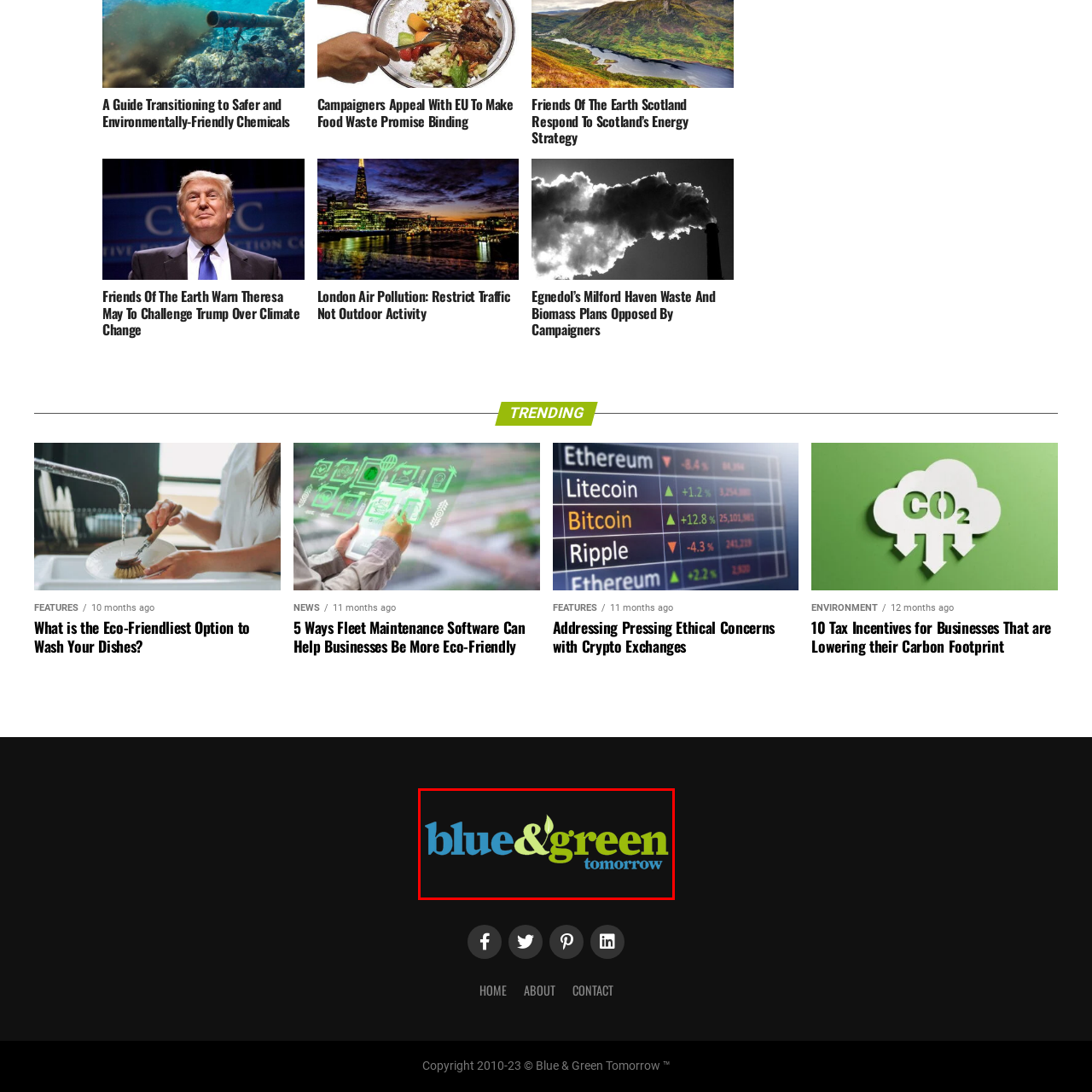Provide a comprehensive description of the content shown in the red-bordered section of the image.

The image showcases the logo of "Blue & Green Tomorrow," a publication dedicated to promoting sustainability and environmental awareness. The logo features the words "blue" and "green" prominently, with a vibrant color scheme that reflects eco-friendliness, alongside the word "tomorrow" in a lighter shade. A leaf accentuates the 'and' symbol, symbolizing growth and a commitment to a greener future. The background is a deep black, which enhances the brightness of the colors used in the text, making the logo stand out. This logo represents the platform's mission to inspire and inform readers about eco-friendly practices and sustainable living.